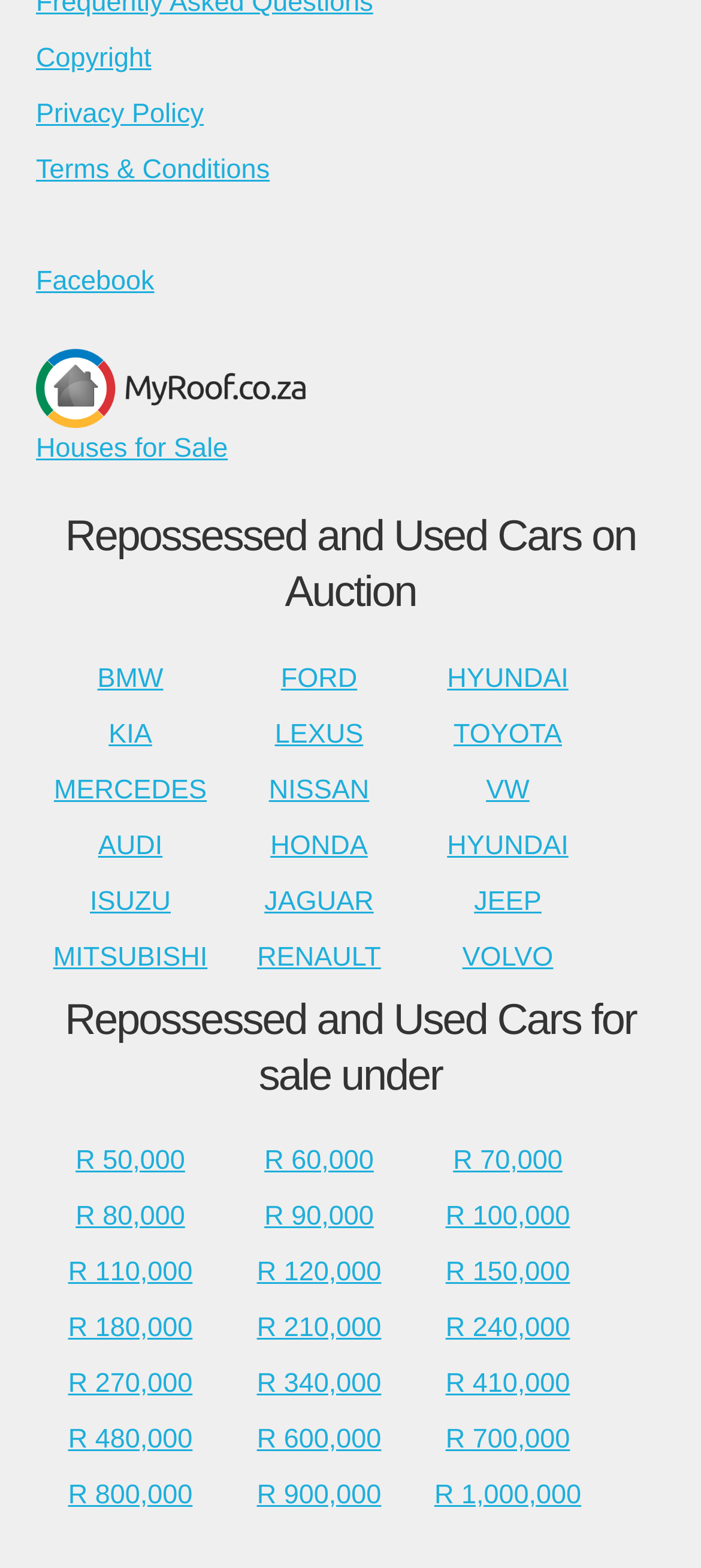Using the element description: "R 410,000", determine the bounding box coordinates for the specified UI element. The coordinates should be four float numbers between 0 and 1, [left, top, right, bottom].

[0.636, 0.873, 0.813, 0.892]